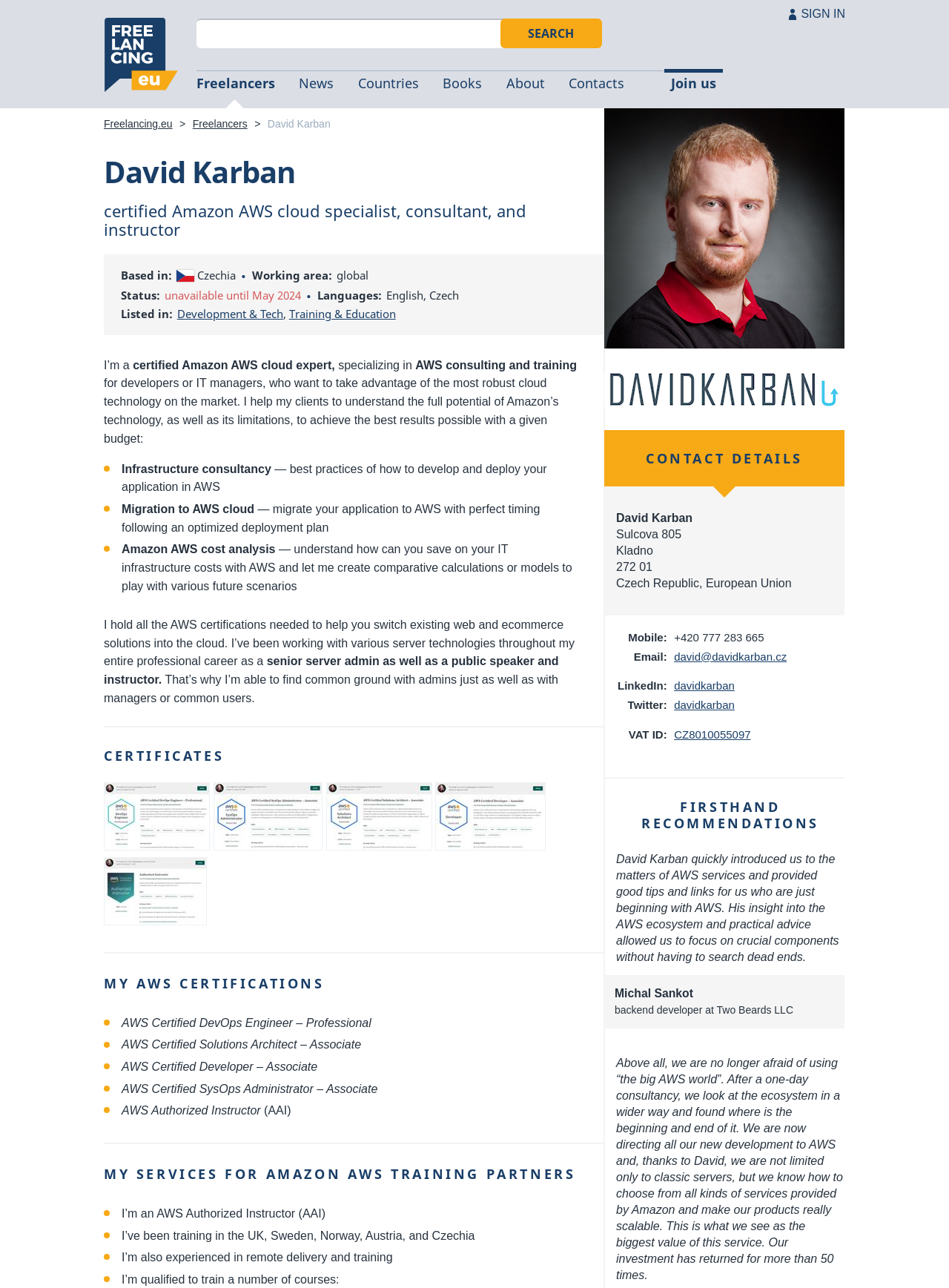Give a one-word or short phrase answer to the question: 
How many AWS certifications does the specialist have?

5